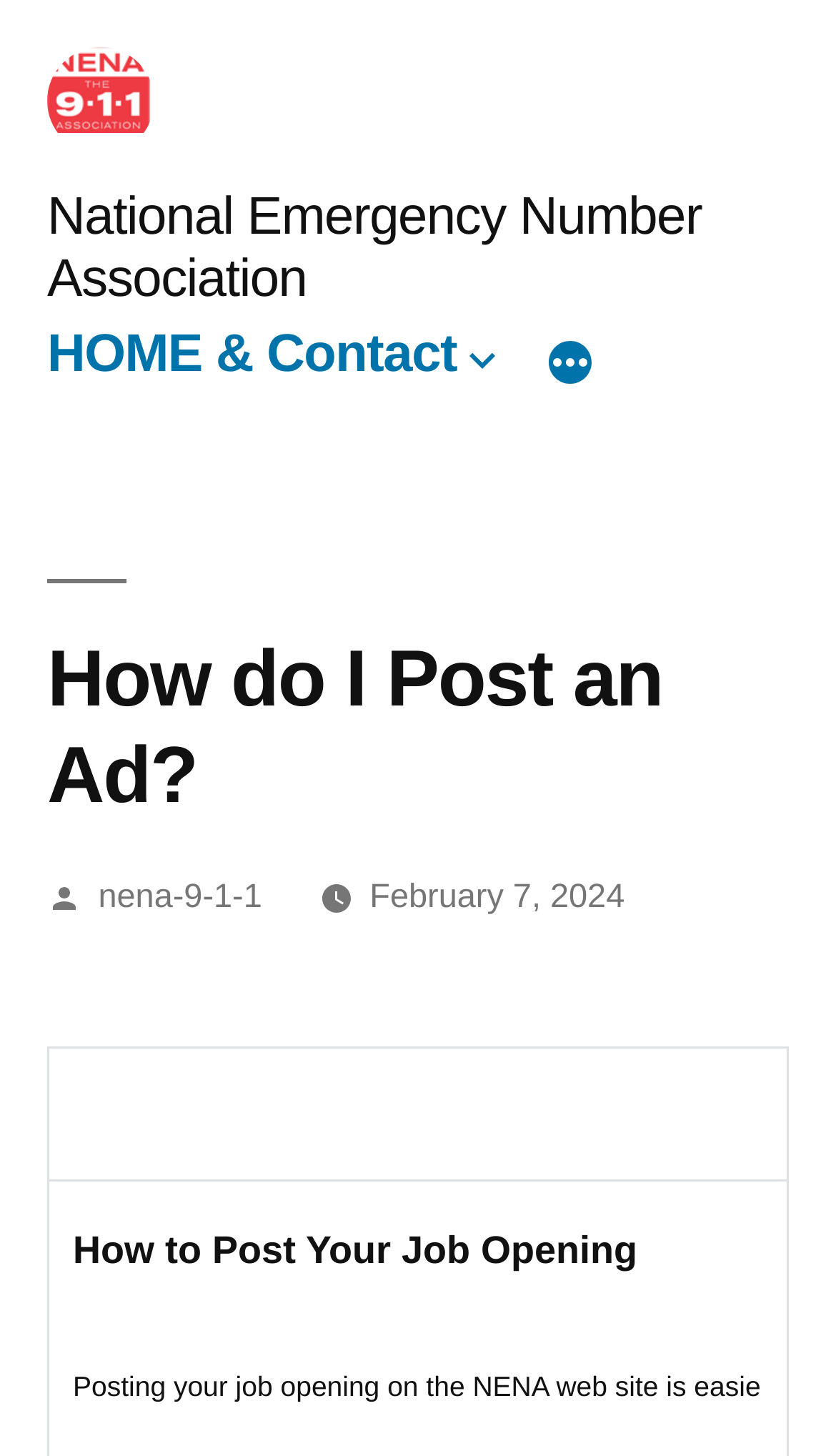Ascertain the bounding box coordinates for the UI element detailed here: "February 7, 2024". The coordinates should be provided as [left, top, right, bottom] with each value being a float between 0 and 1.

[0.442, 0.604, 0.747, 0.629]